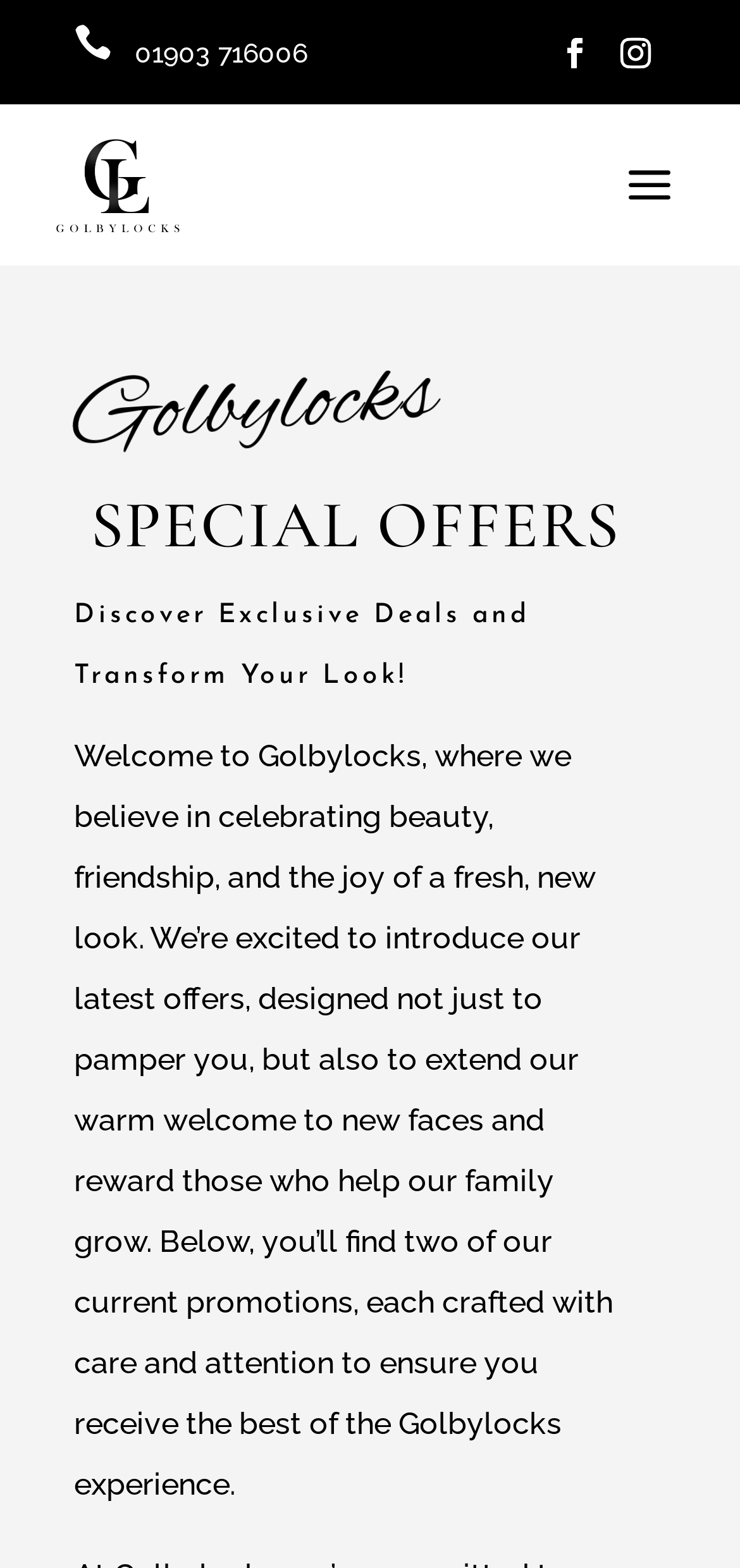Please respond to the question with a concise word or phrase:
What is the purpose of the promotions?

To pamper and welcome new faces